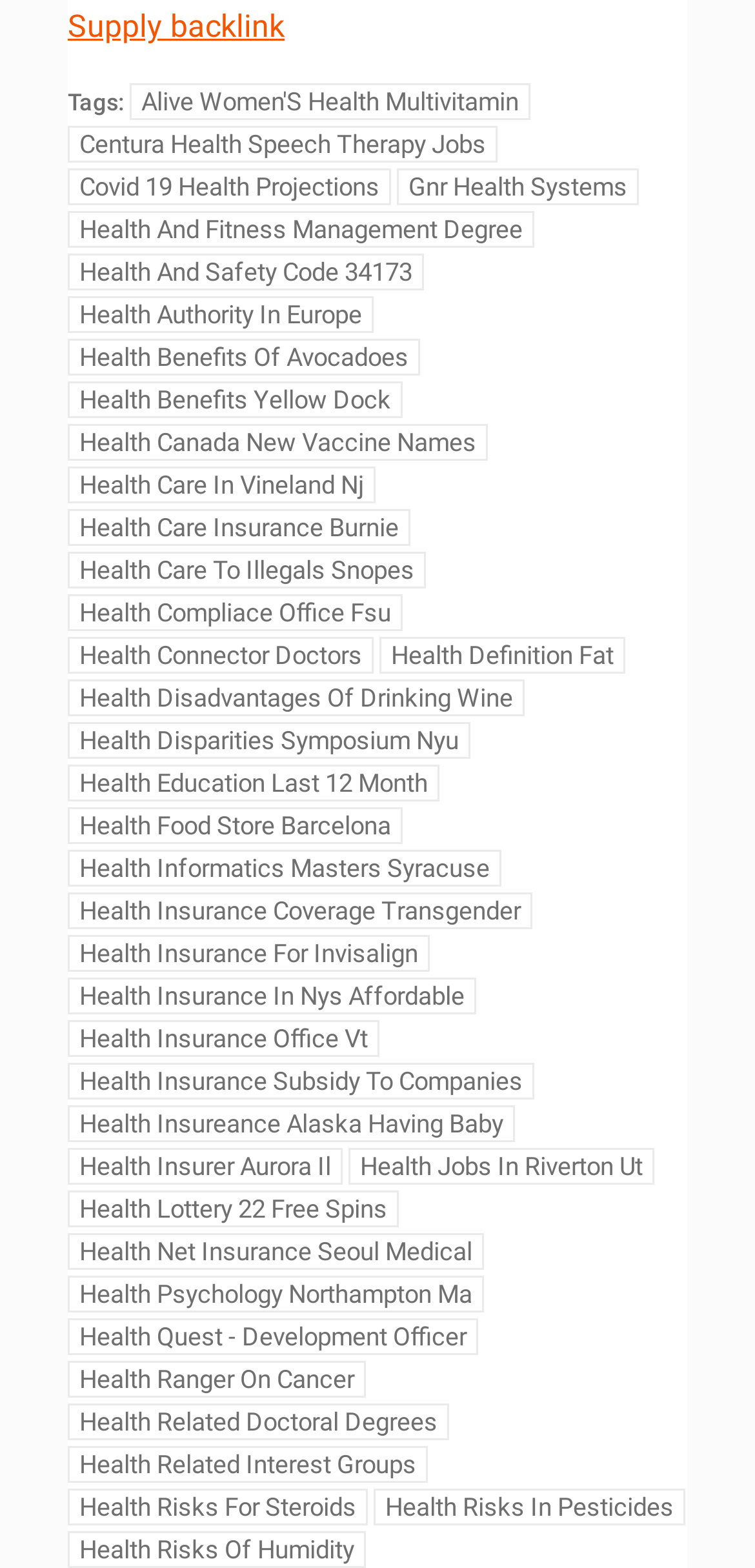Find the bounding box coordinates for the HTML element described in this sentence: "Health Definition Fat". Provide the coordinates as four float numbers between 0 and 1, in the format [left, top, right, bottom].

[0.503, 0.406, 0.828, 0.429]